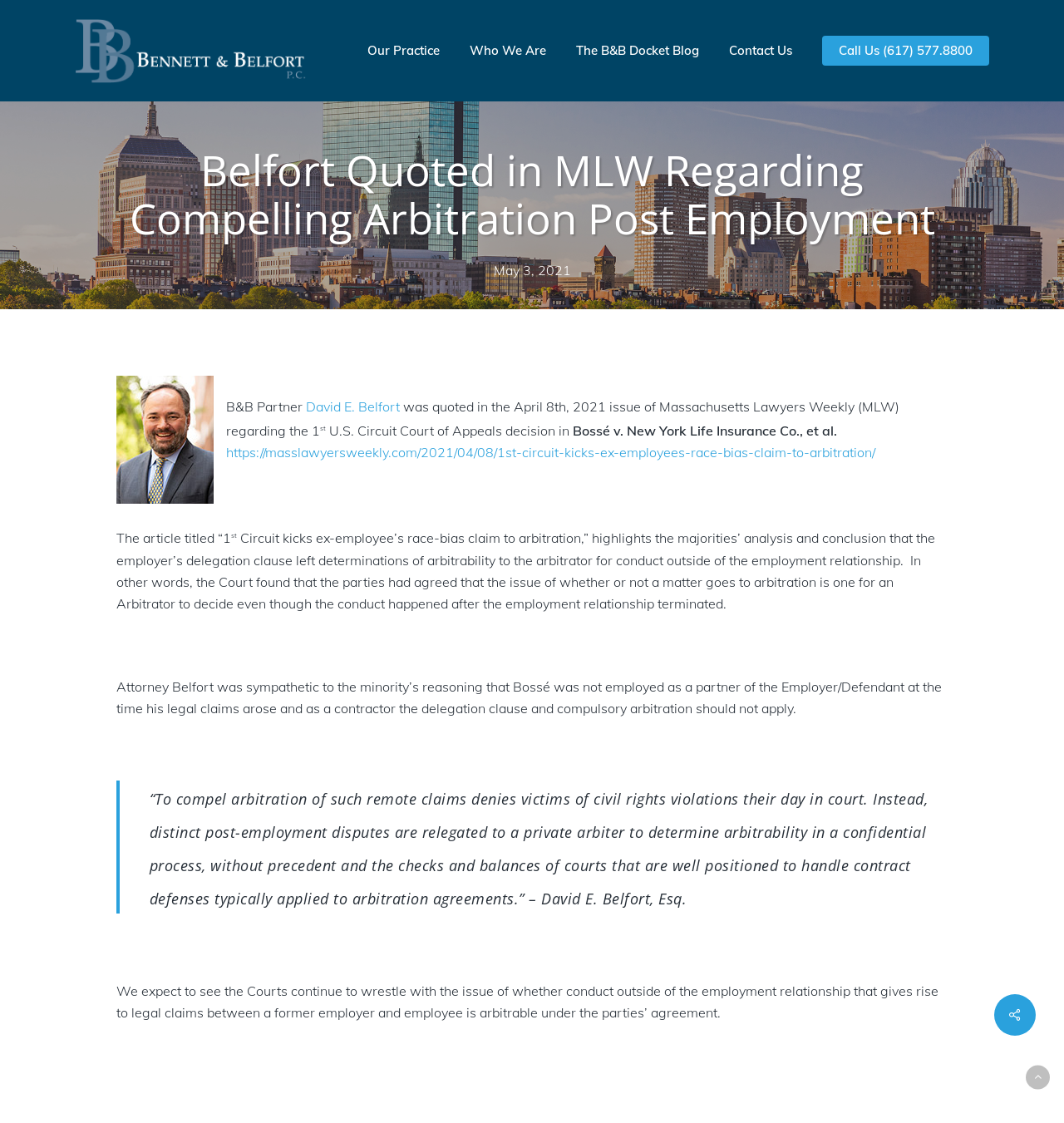Locate the bounding box coordinates of the element that should be clicked to fulfill the instruction: "Contact the law firm".

[0.671, 0.038, 0.759, 0.052]